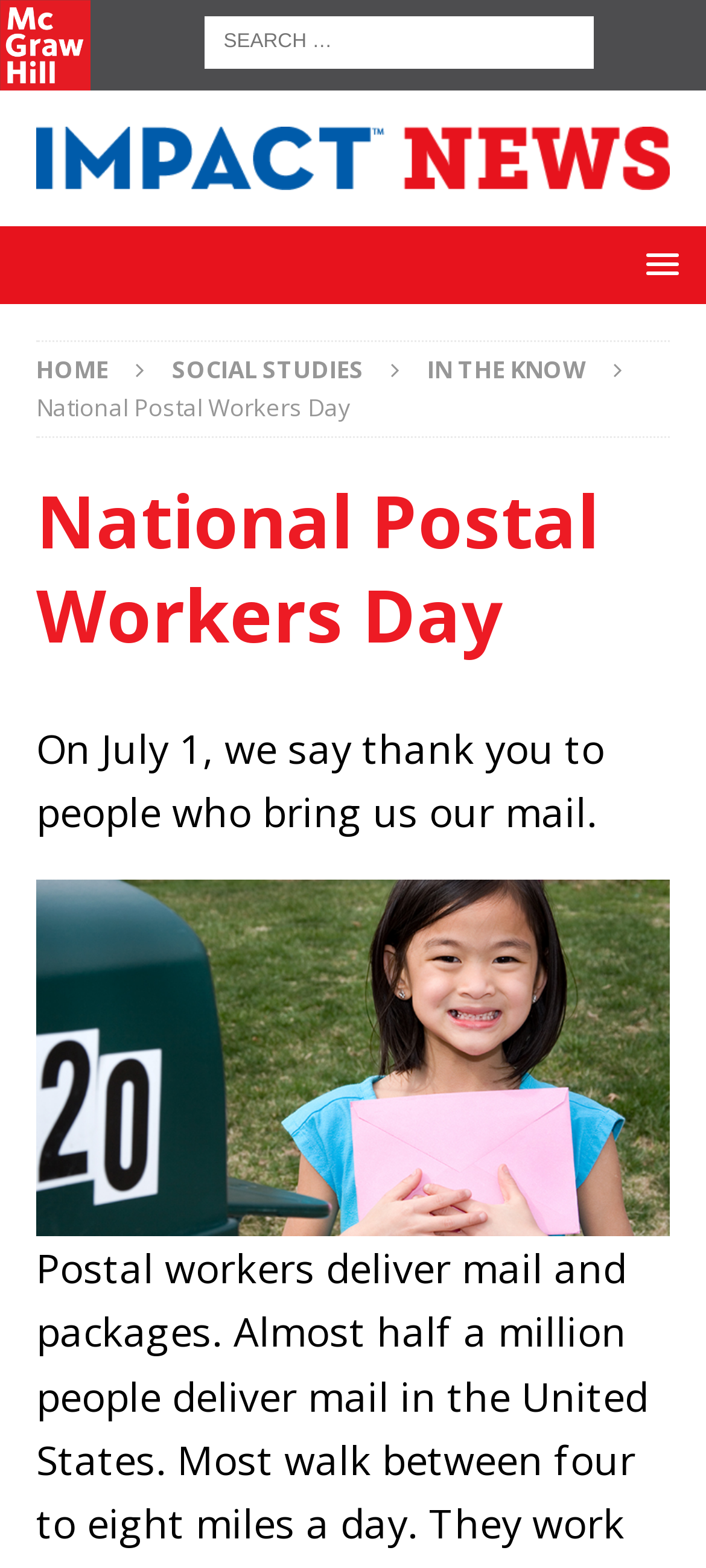What is the text of the webpage's headline?

National Postal Workers Day